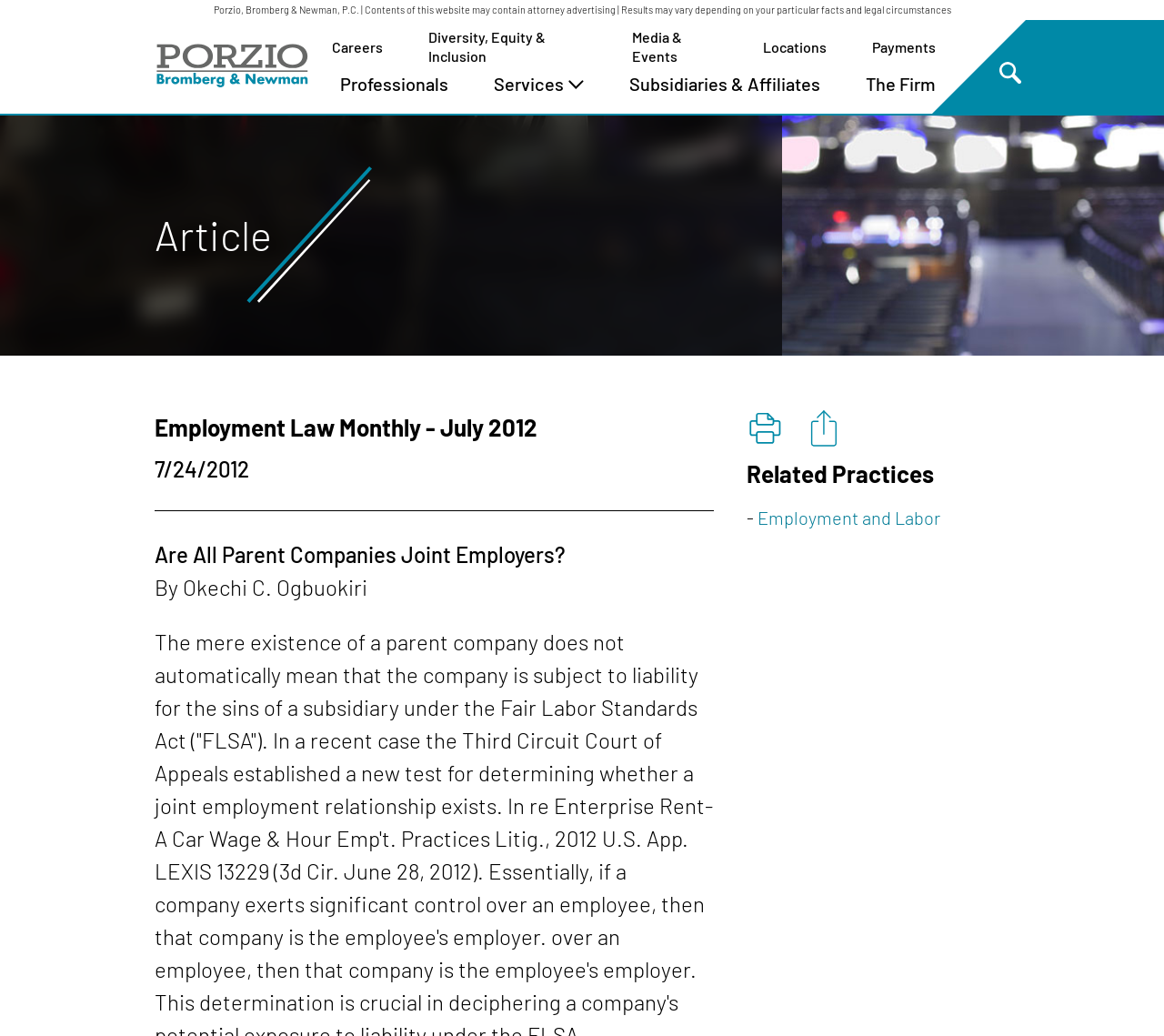Who is the author of the article?
Analyze the screenshot and provide a detailed answer to the question.

The author of the article can be found in the static text element that reads 'By Okechi C. Ogbuokiri', which is located below the article's title and above the article's content.